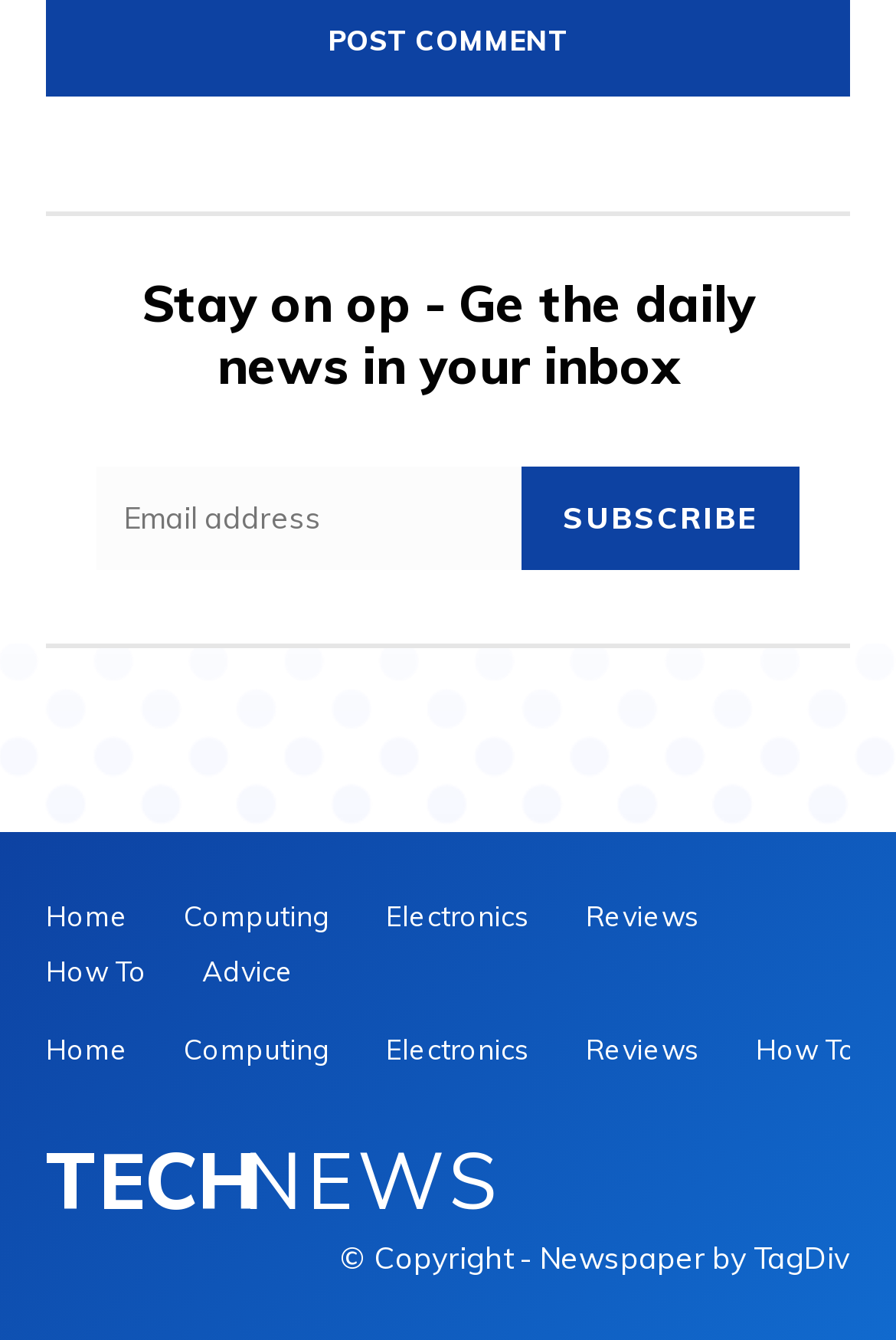Please locate the bounding box coordinates of the element that should be clicked to achieve the given instruction: "Read the latest Tech News".

[0.051, 0.852, 0.559, 0.911]